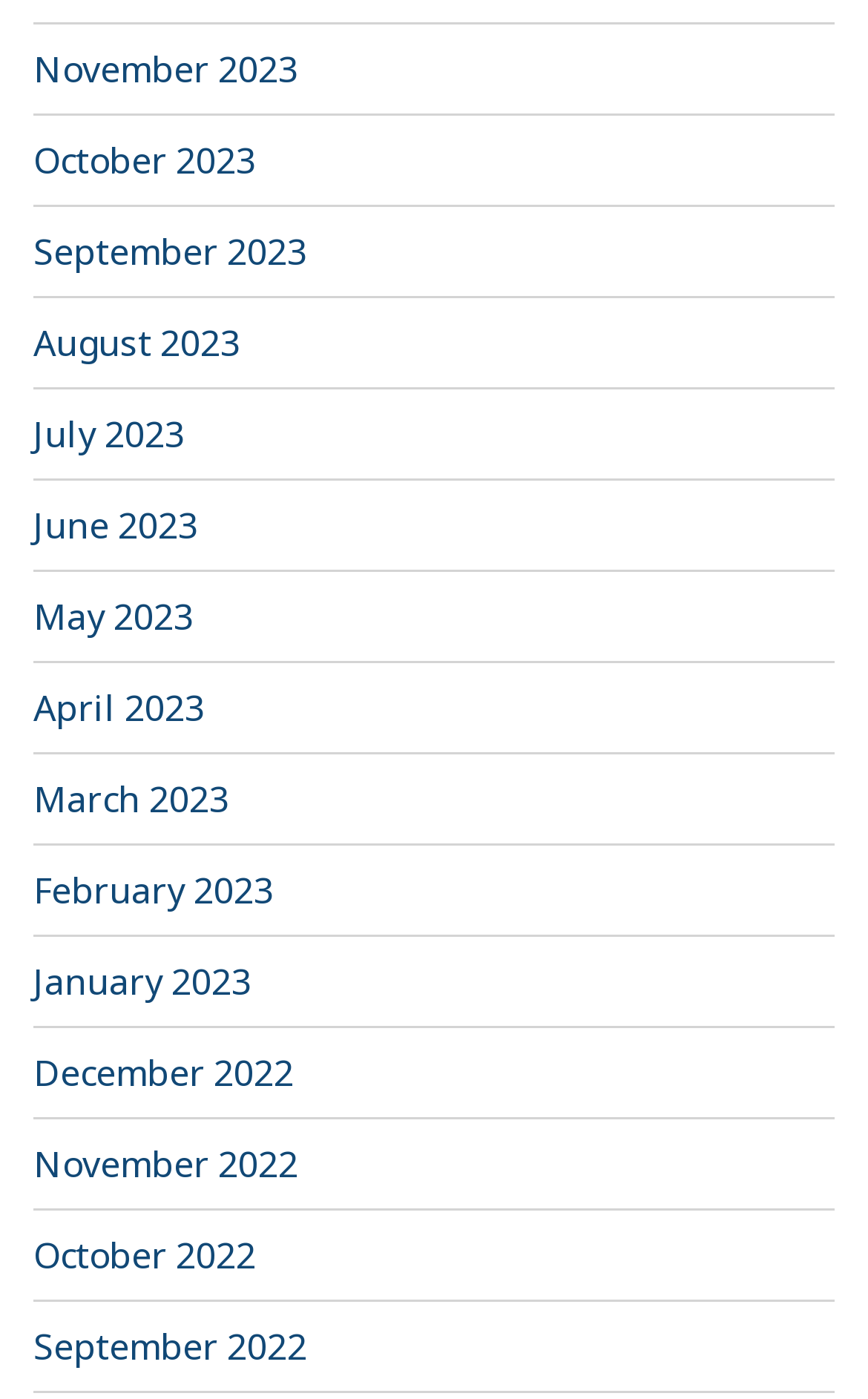What is the earliest month listed?
Please respond to the question with a detailed and well-explained answer.

I looked at the list of links and found that the last link, which is the bottom-most link, is 'September 2022', indicating that it is the earliest month listed.